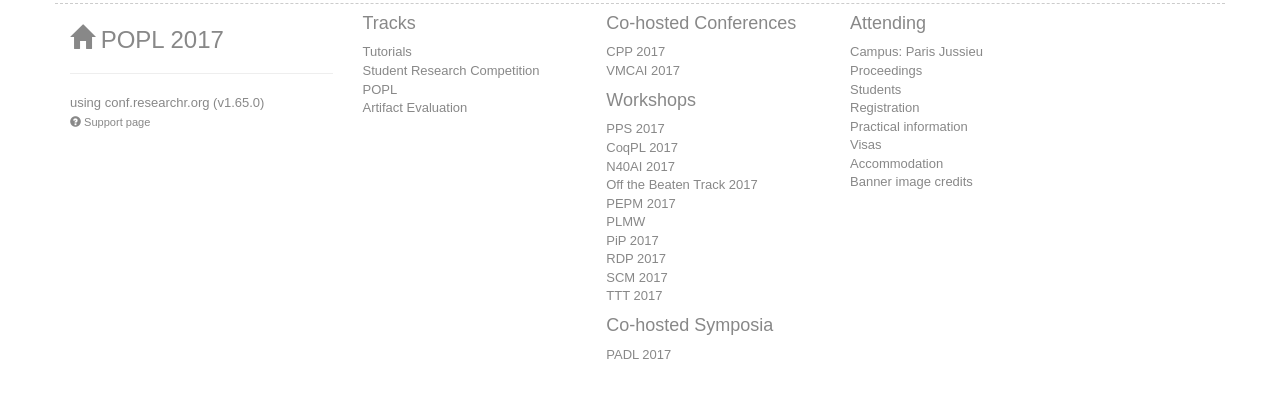Locate the bounding box coordinates of the clickable element to fulfill the following instruction: "go to POPL 2017". Provide the coordinates as four float numbers between 0 and 1 in the format [left, top, right, bottom].

[0.055, 0.064, 0.175, 0.13]